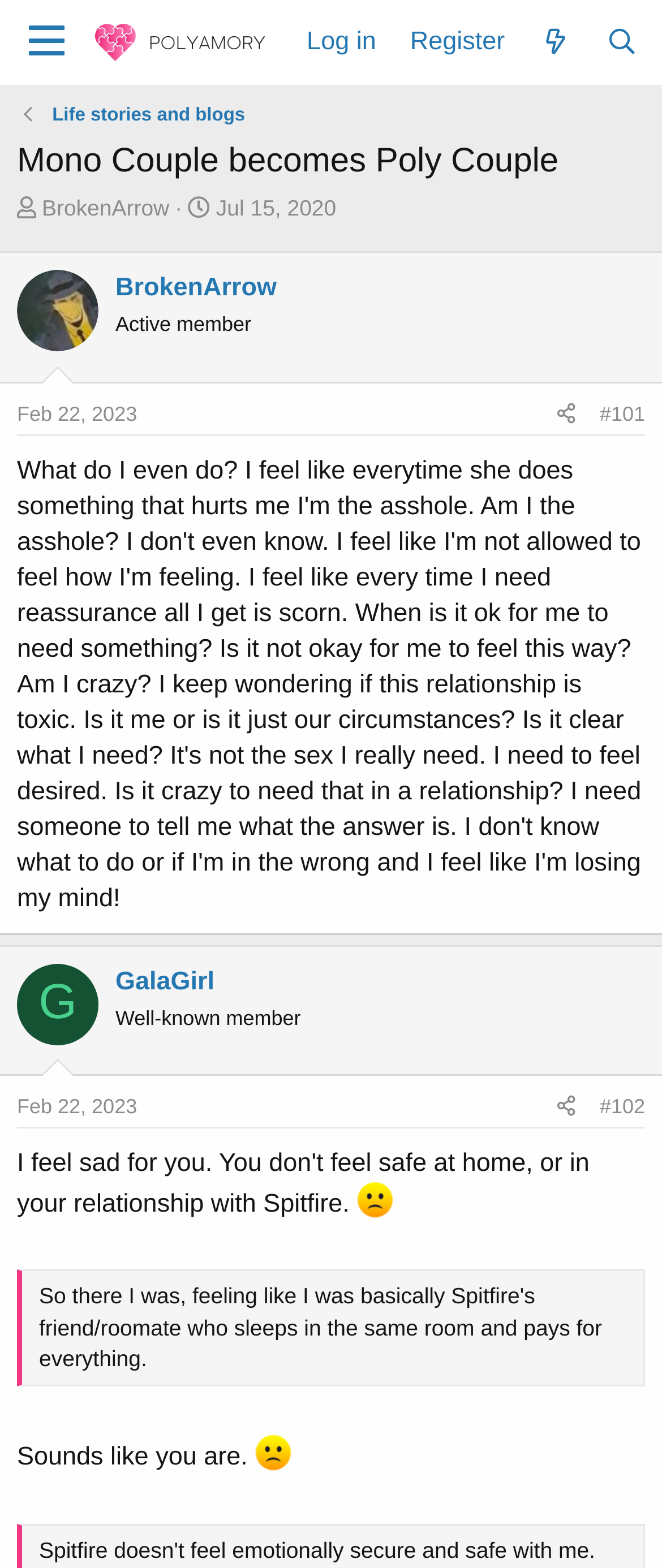Provide a comprehensive caption for the webpage.

This webpage appears to be a forum discussion thread, specifically page 6 of a conversation titled "Mono Couple becomes Poly Couple" within the Polyamory community. 

At the top left, there is a menu button. Next to it, there is a link to the Polyamory community, accompanied by an image. On the top right, there are links to log in, register, and access what's new, as well as a search bar.

Below the top navigation, there is a heading that displays the title of the thread. Underneath, there is information about the thread starter, including their username, "BrokenArrow", and the start date of the thread, July 15, 2020.

The main content of the page is divided into two sections. The first section contains a post from "BrokenArrow", which includes their username, a heading indicating their status as an active member, and the content of their post. The post has a timestamp of February 22, 2023, at 9:06 AM, and there are options to share the post and view its number, #101.

The second section contains a response from "GalaGirl", which includes their username, a heading indicating their status as a well-known member, and the content of their response. The response has a timestamp of February 22, 2023, at 11:50 AM, and there are options to share the response and view its number, #102. The response also includes an image of a sad face and a blockquote with the text "Sounds like you are." followed by another sad face image.

Throughout the page, there are several images of user avatars, including "BrokenArrow" and "GalaGirl".